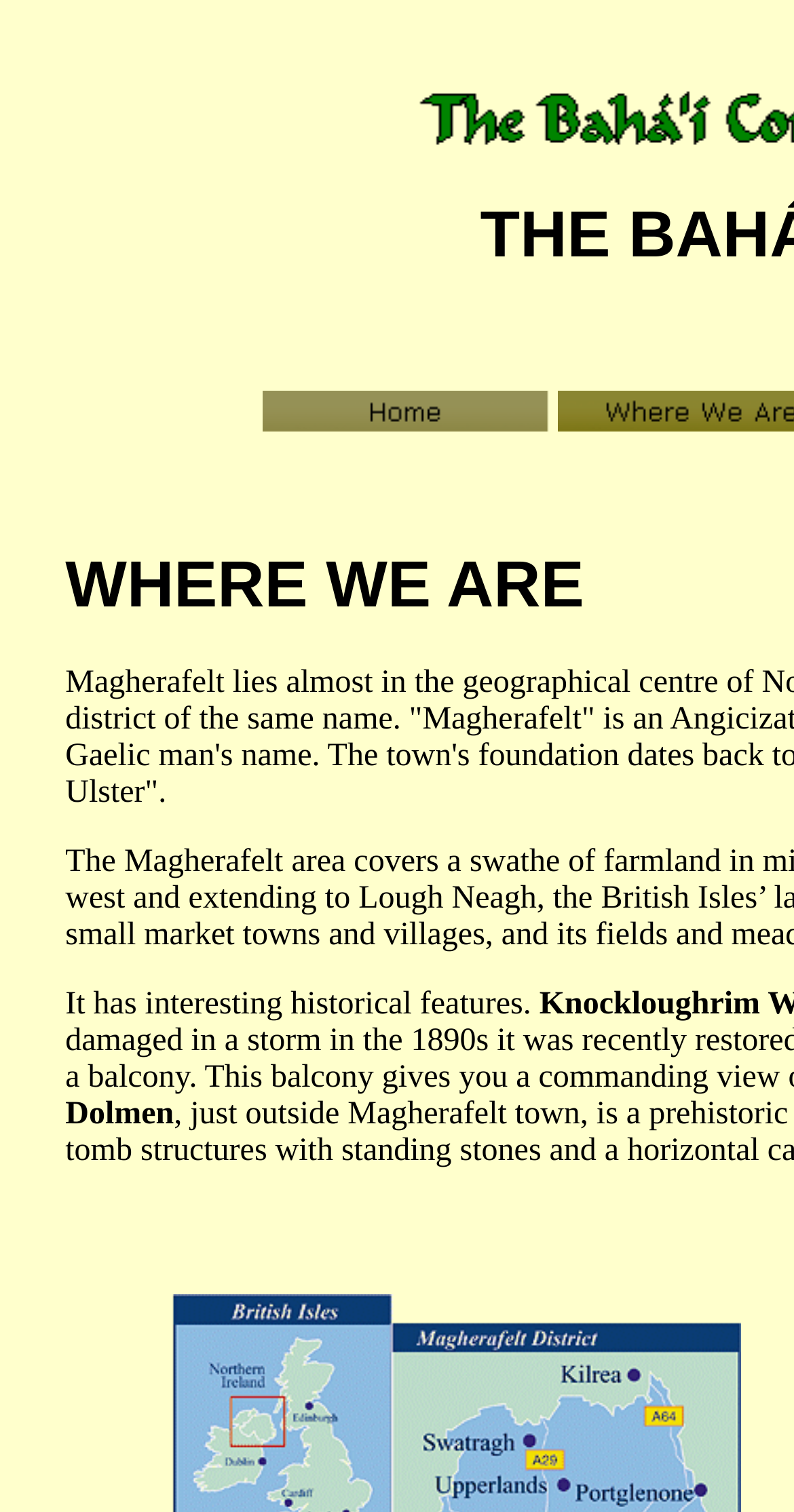Highlight the bounding box of the UI element that corresponds to this description: "Jump to How-To".

None